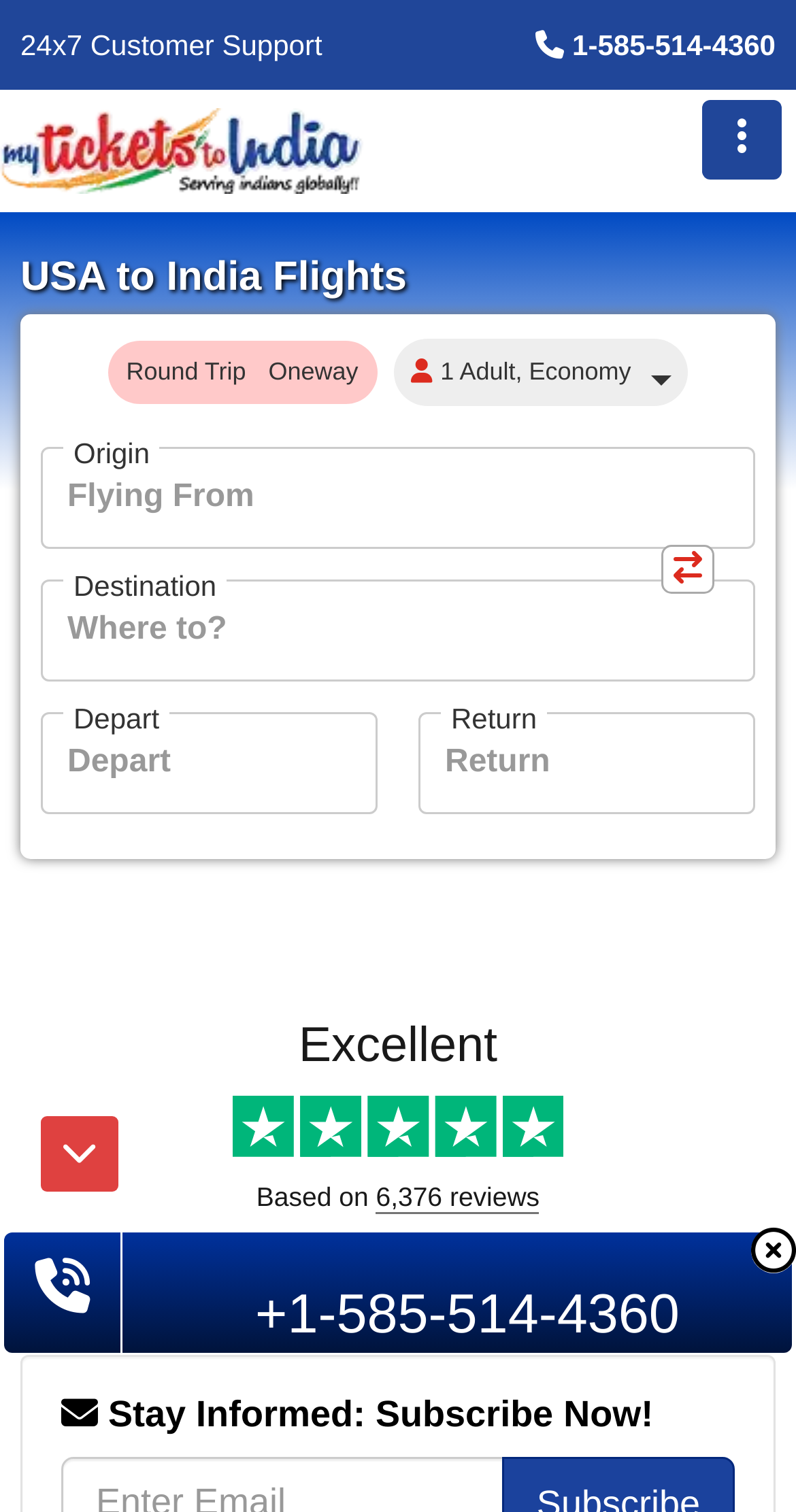Locate the bounding box coordinates of the element you need to click to accomplish the task described by this instruction: "Call customer support".

[0.583, 0.016, 1.0, 0.043]